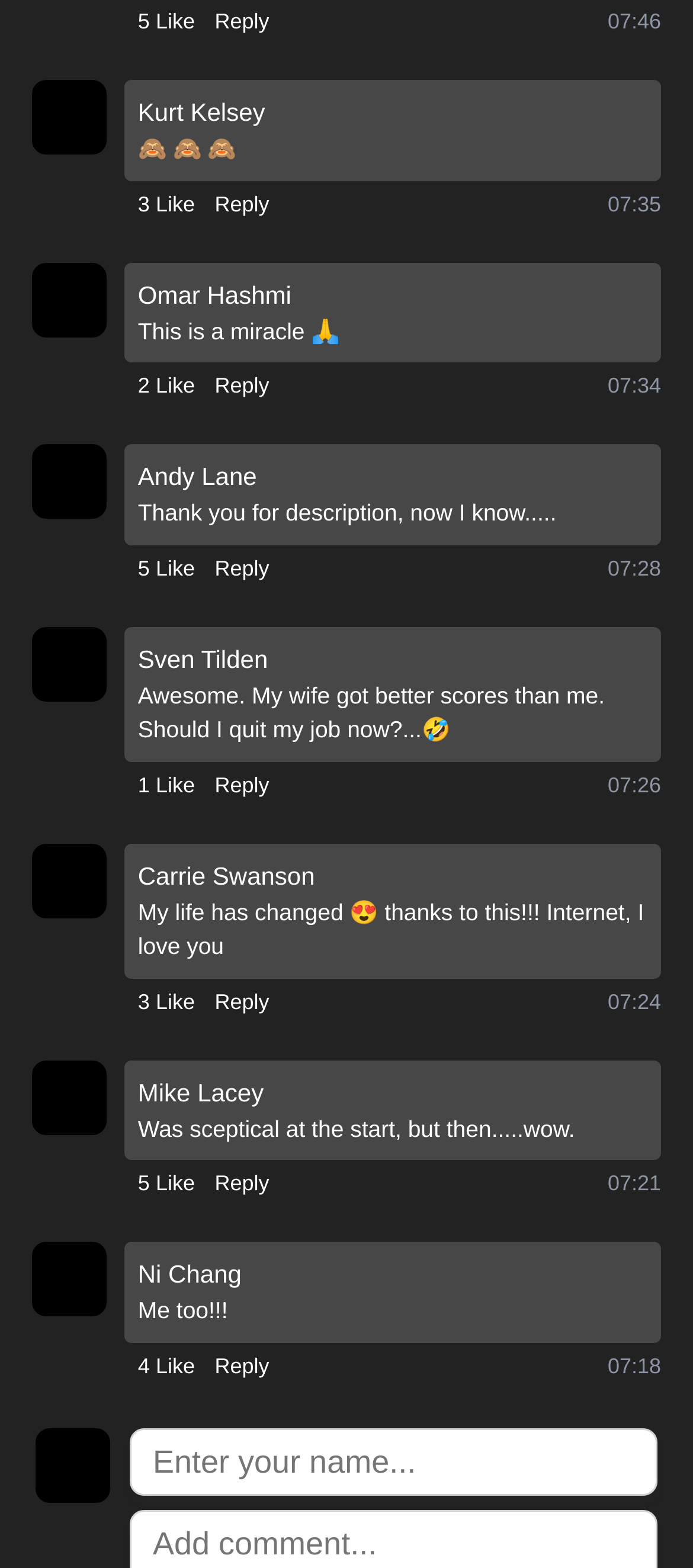Please reply to the following question with a single word or a short phrase:
Is there a text box at the bottom of the page?

Yes